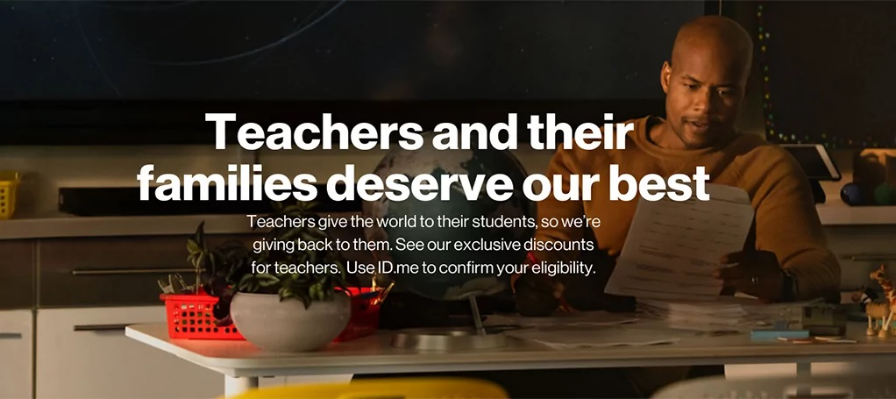What is the theme of the image?
Refer to the screenshot and deliver a thorough answer to the question presented.

The overall theme of the image underscores Verizon's commitment to supporting teachers and acknowledges their invaluable role in shaping future generations, as evident from the text and the setting of a vibrant classroom.